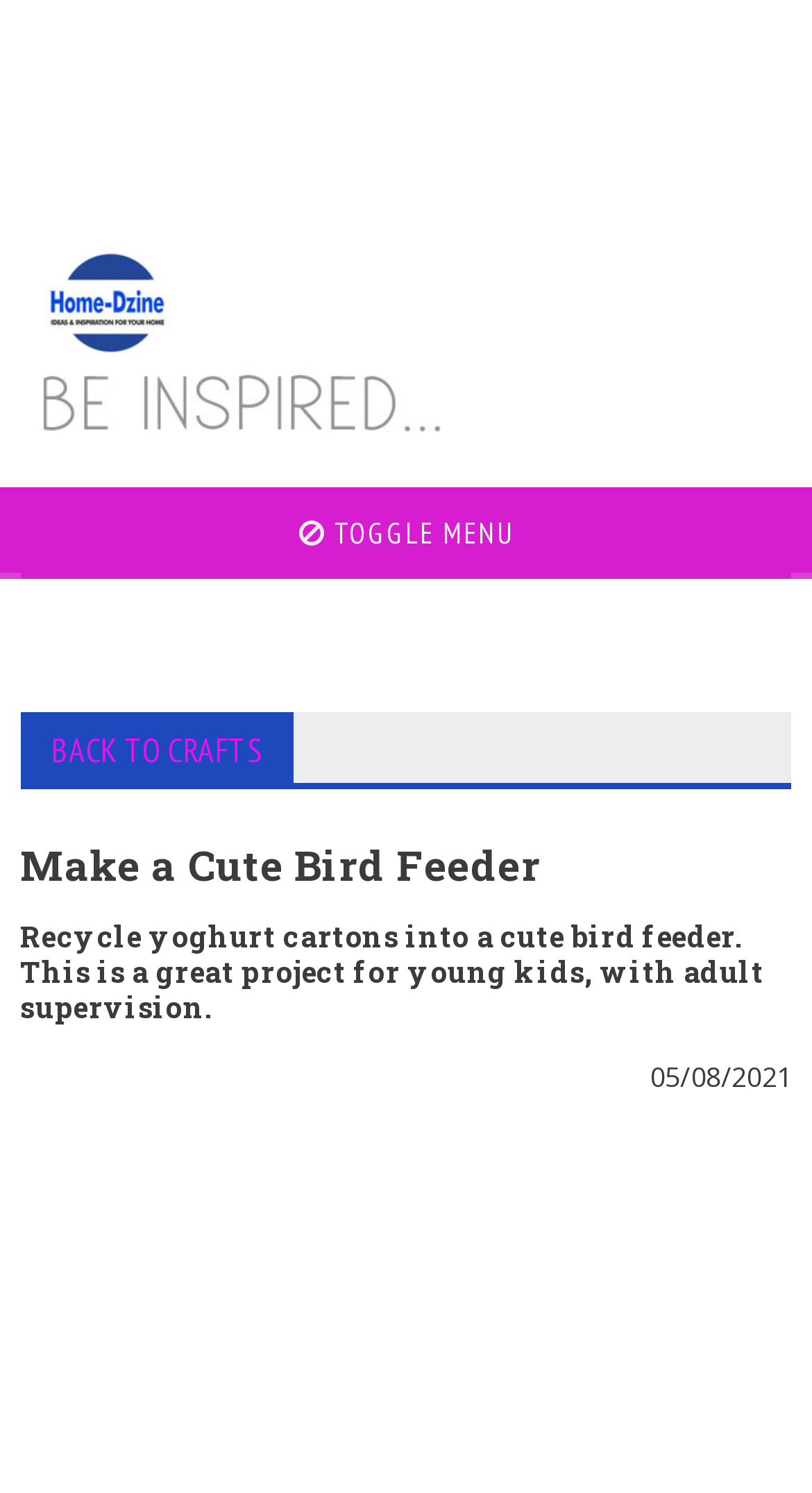What is the logo image on the top left?
Analyze the screenshot and provide a detailed answer to the question.

I noticed an image on the top left of the webpage, and it's described as 'Home-Dzine', which is likely the logo of the website.